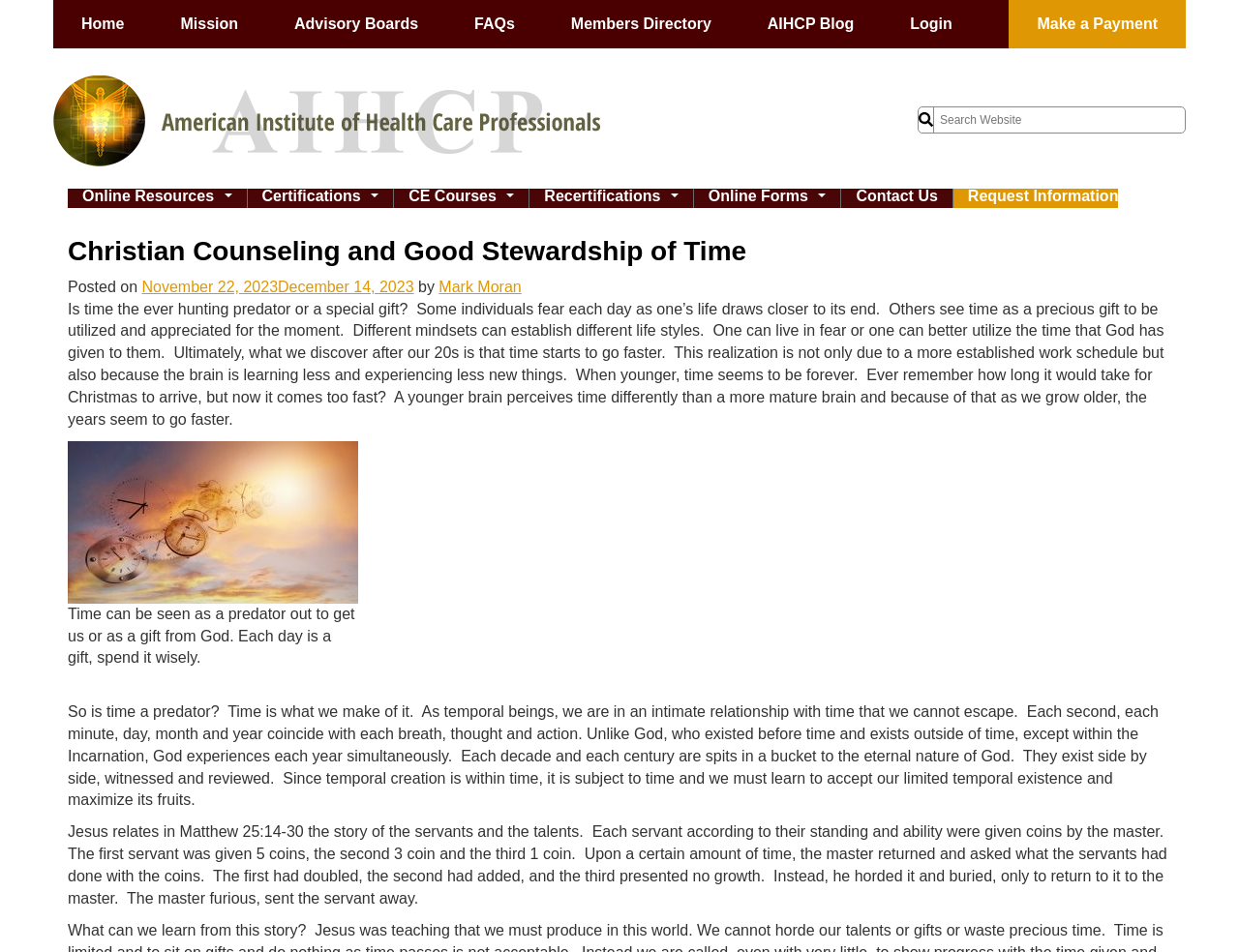Find the bounding box coordinates for the UI element that matches this description: "Certifications ...".

[0.2, 0.198, 0.317, 0.218]